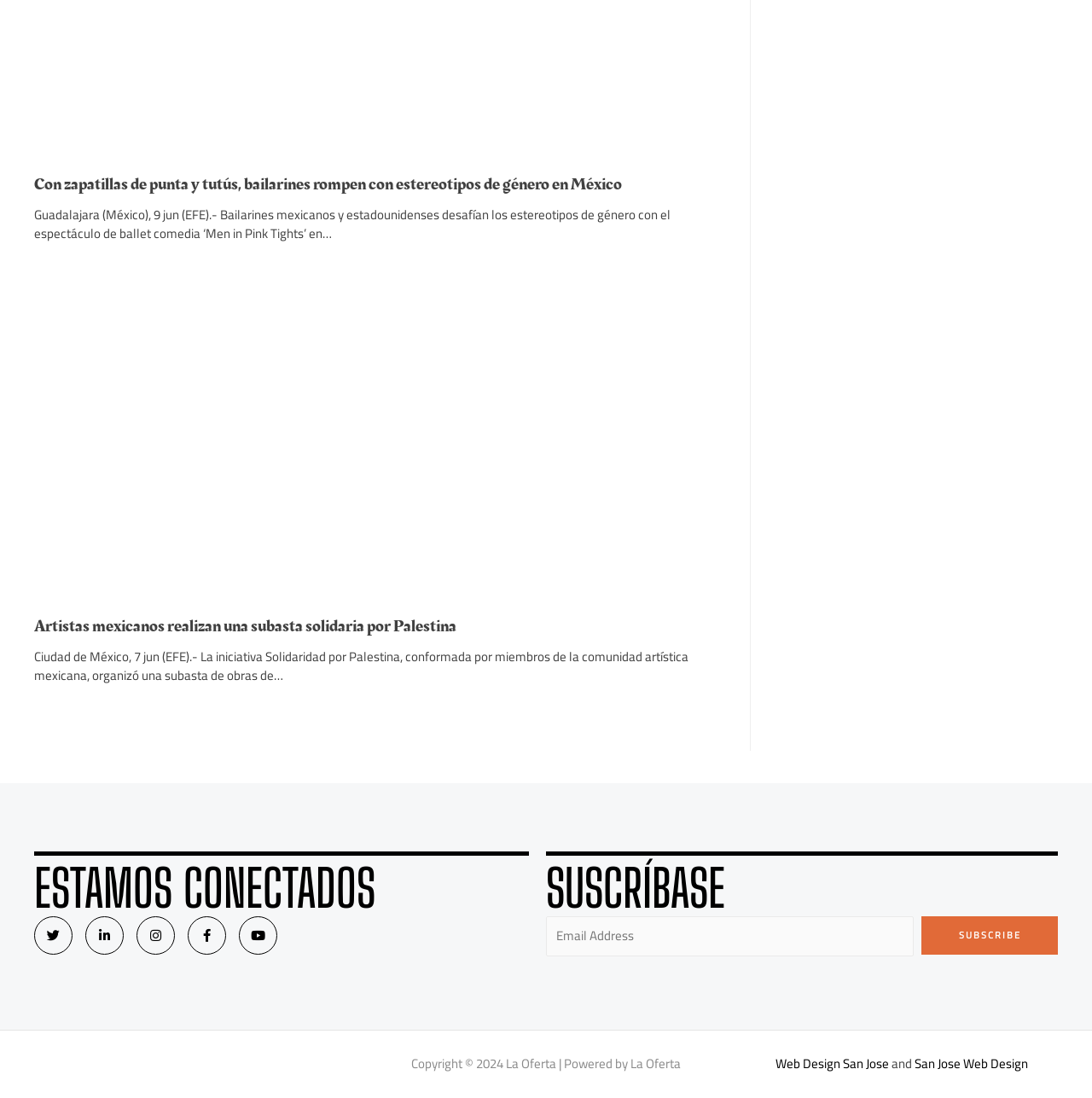Use a single word or phrase to answer the question:
What is the copyright information?

Copyright © 2024 La Oferta